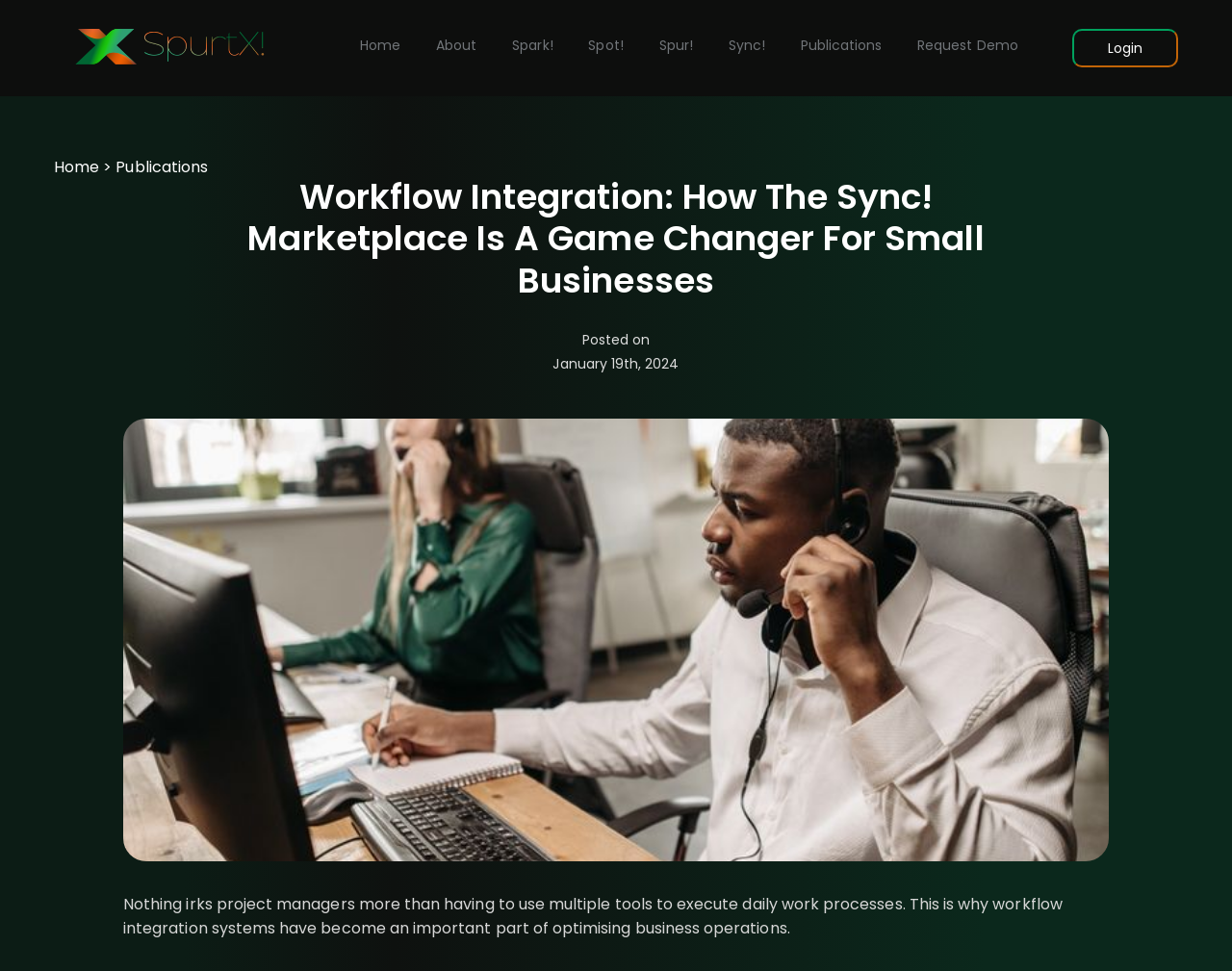Highlight the bounding box coordinates of the region I should click on to meet the following instruction: "Reply".

None